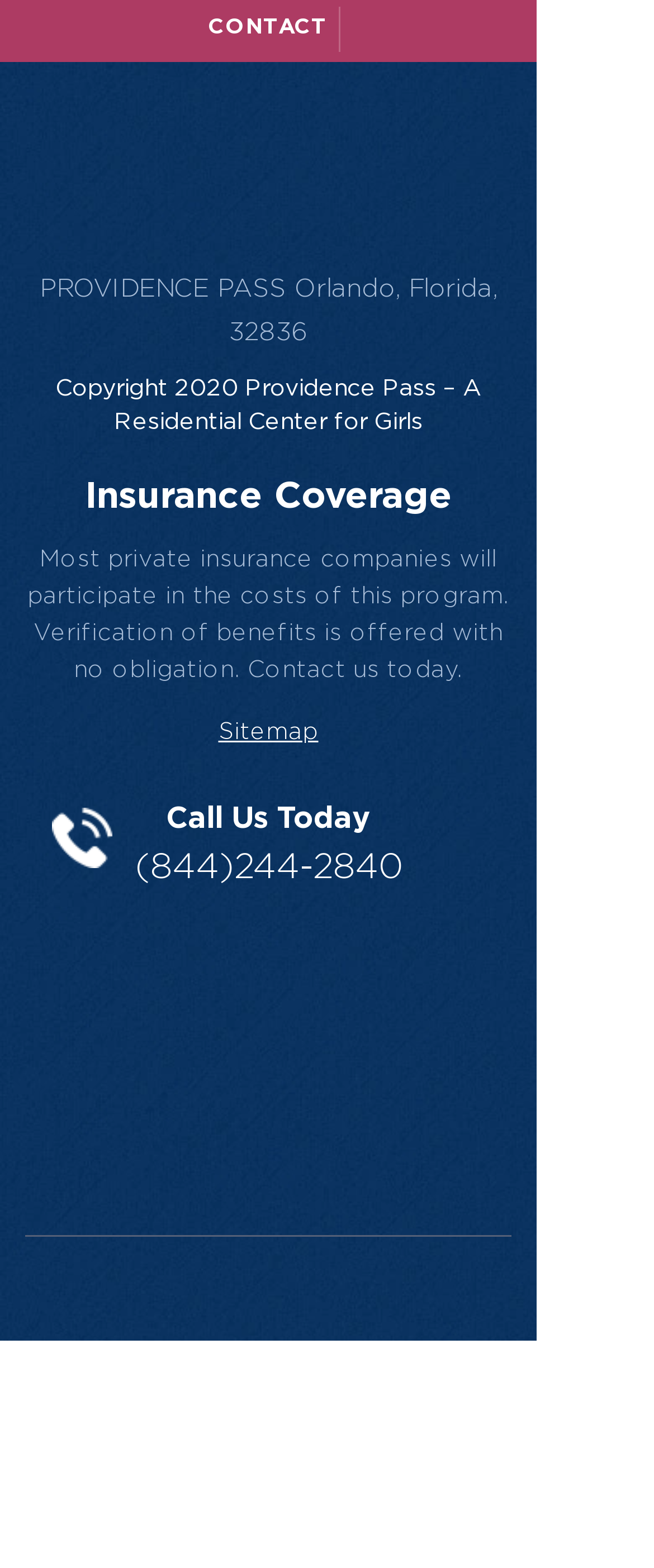Please provide a comprehensive response to the question below by analyzing the image: 
What is the logo at the bottom of the page?

I found the logo at the bottom of the page by looking at the bounding box coordinates of the elements. The element with ID 965 has a type of 'image' and a description of 'footer-logo', and its coordinates [0.038, 0.072, 0.782, 0.155] indicate that it is located at the bottom of the page.